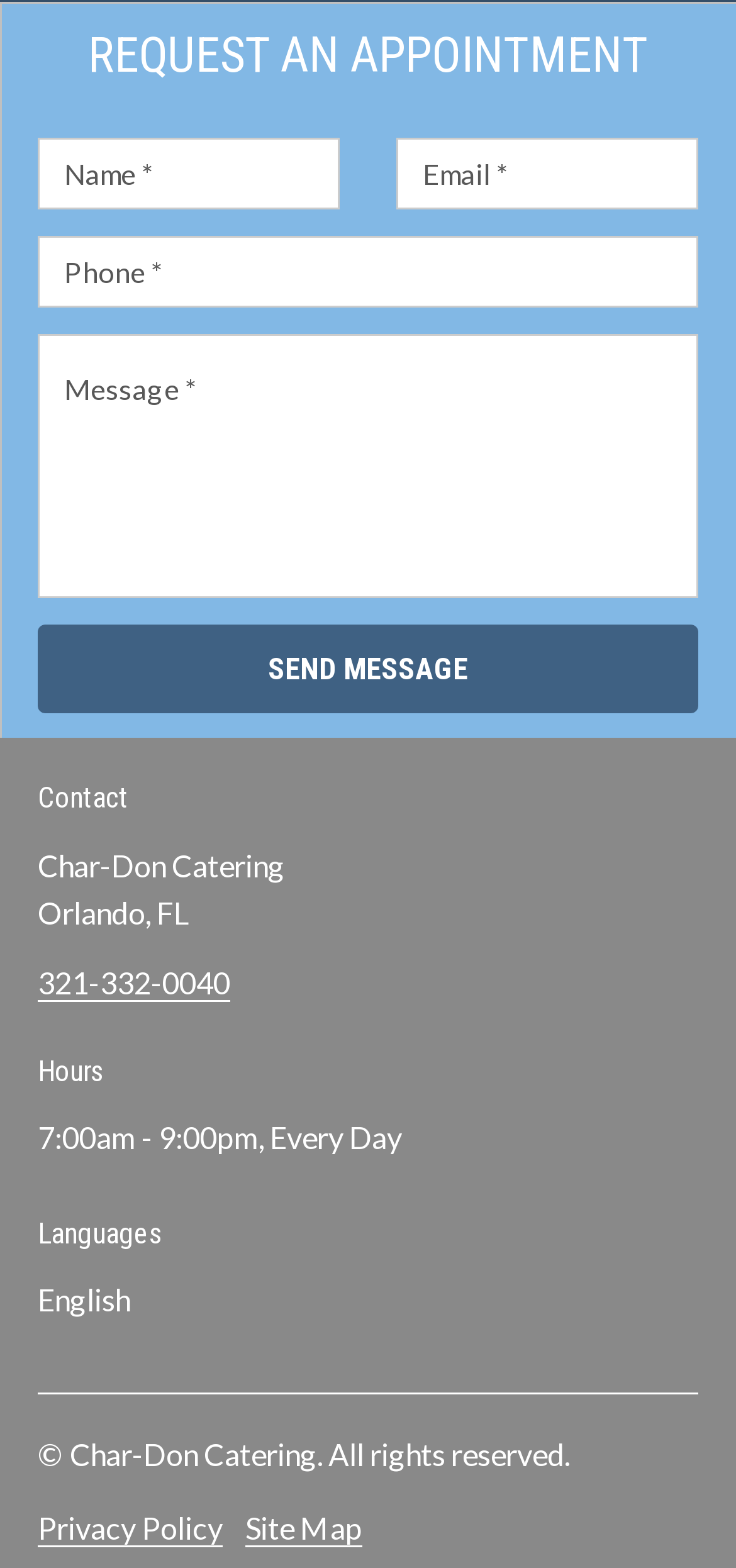Please study the image and answer the question comprehensively:
What are the business hours?

The business hours can be found in the StaticText element with the text '7:00am - 9:00pm, Every Day' located at [0.051, 0.714, 0.546, 0.737].